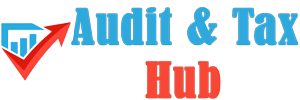Depict the image with a detailed narrative.

The image prominently displays the title "Audit & Tax Hub" in a vibrant design, where "Audit & Tax" is rendered in a bold blue font, emphasizing professionalism and clarity. Located beneath, the word "Hub" is presented in a striking red font, creating a visually appealing contrast that draws attention. To the left of the text, a graphic element resembling a financial chart with an upward arrow reinforces the theme of financial growth and audit services. This image serves as the visual centerpiece of the "Audit and Tax Hub" section, indicating a dedicated resource for topics related to auditing and taxation.